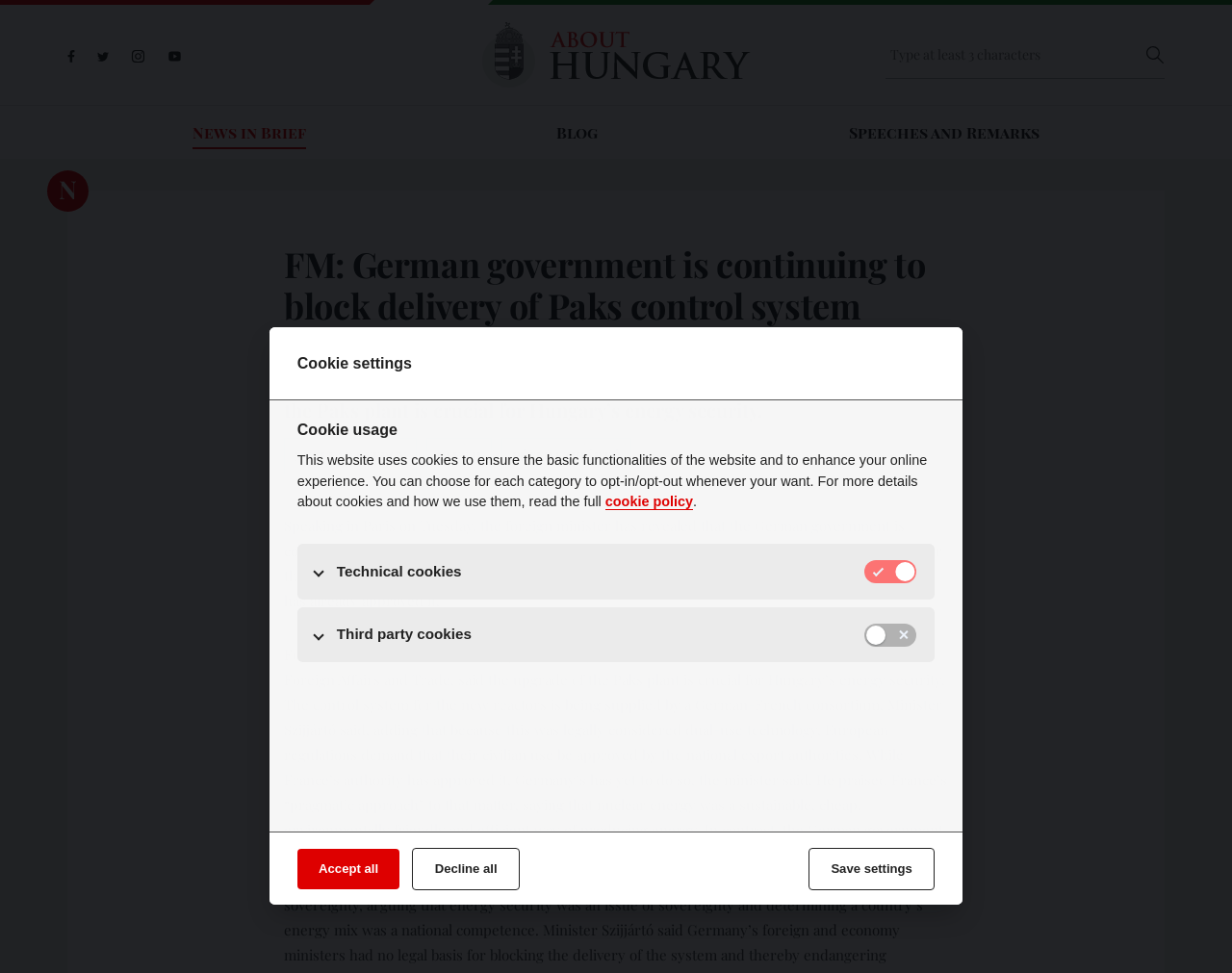Please specify the bounding box coordinates of the area that should be clicked to accomplish the following instruction: "Click the link about NUCLEAR ENERGY". The coordinates should consist of four float numbers between 0 and 1, i.e., [left, top, right, bottom].

[0.23, 0.45, 0.338, 0.488]